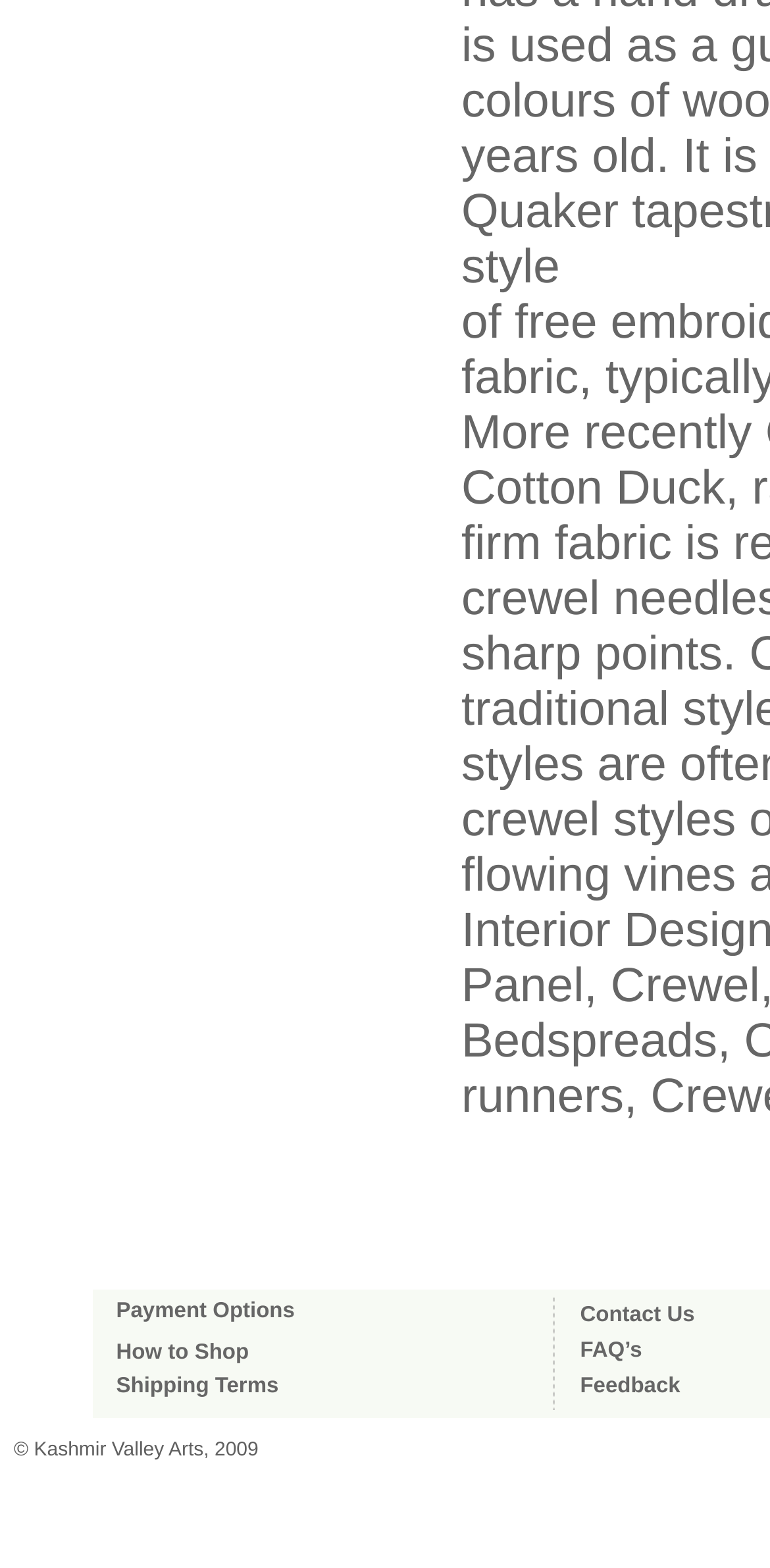What is the purpose of the 'Feedback' link?
Look at the image and answer the question with a single word or phrase.

To provide feedback